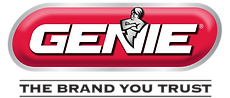Observe the image and answer the following question in detail: What is the illustration above the text in the Genie logo?

The logo of Genie features an illustration of a stylized figure above the text 'GENIE', which represents strength and reliability, symbolizing the company's mission to deliver dependable products to their customers.